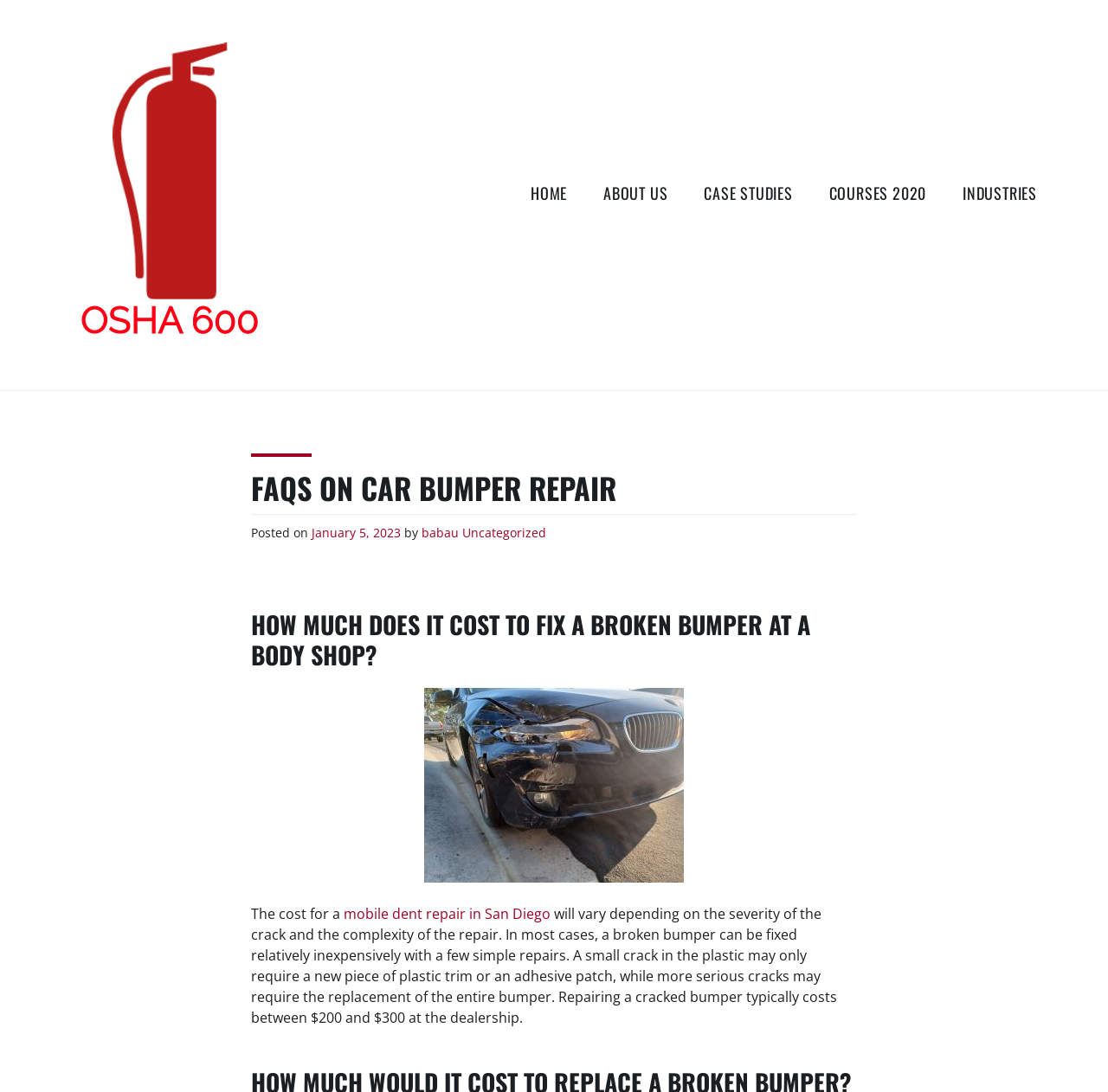Please provide the bounding box coordinates for the element that needs to be clicked to perform the following instruction: "Click on the 'mobile dent repair in San Diego' link". The coordinates should be given as four float numbers between 0 and 1, i.e., [left, top, right, bottom].

[0.31, 0.828, 0.497, 0.847]